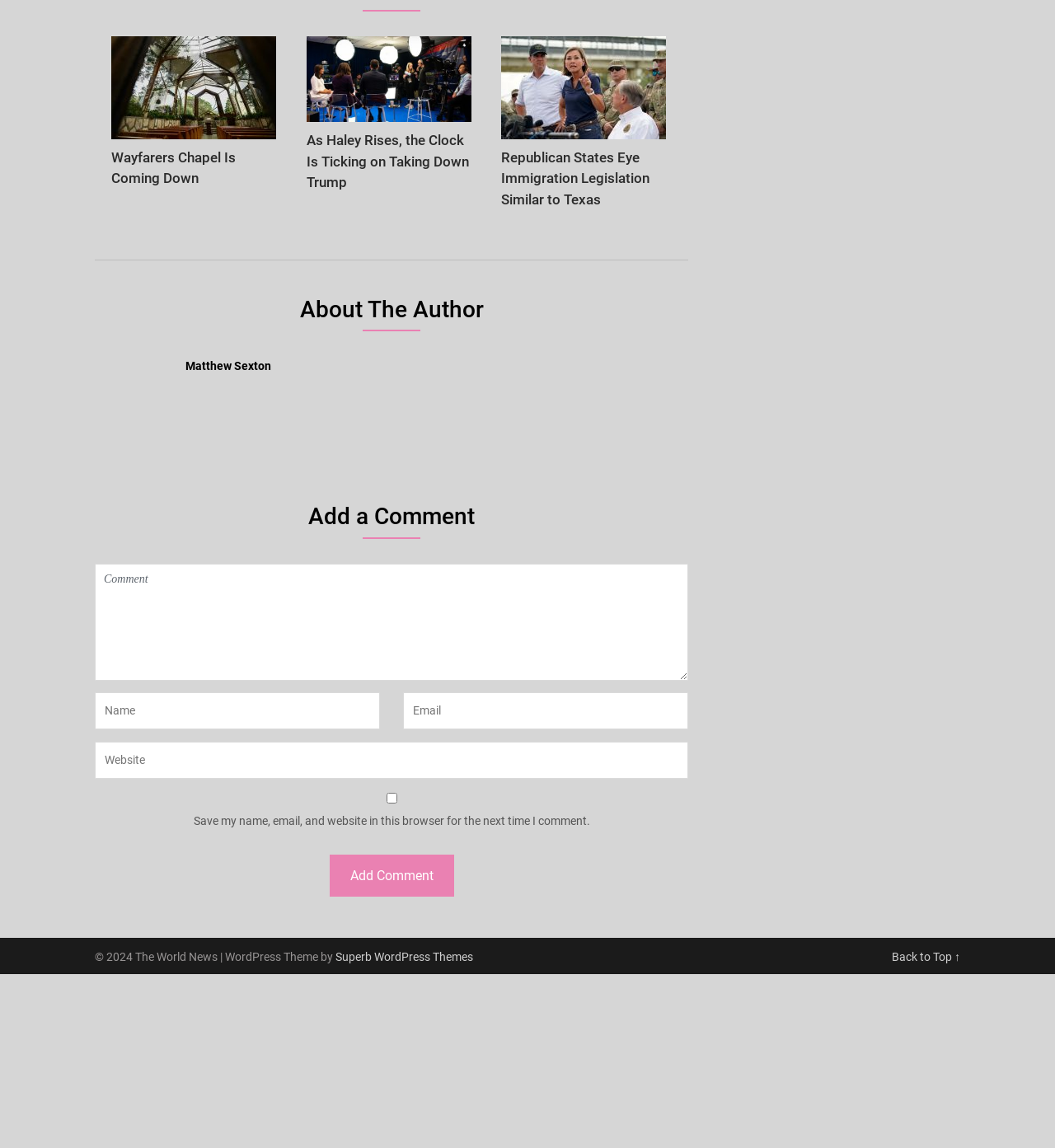For the following element description, predict the bounding box coordinates in the format (top-left x, top-left y, bottom-right x, bottom-right y). All values should be floating point numbers between 0 and 1. Description: Back to Top ↑

[0.845, 0.827, 0.91, 0.839]